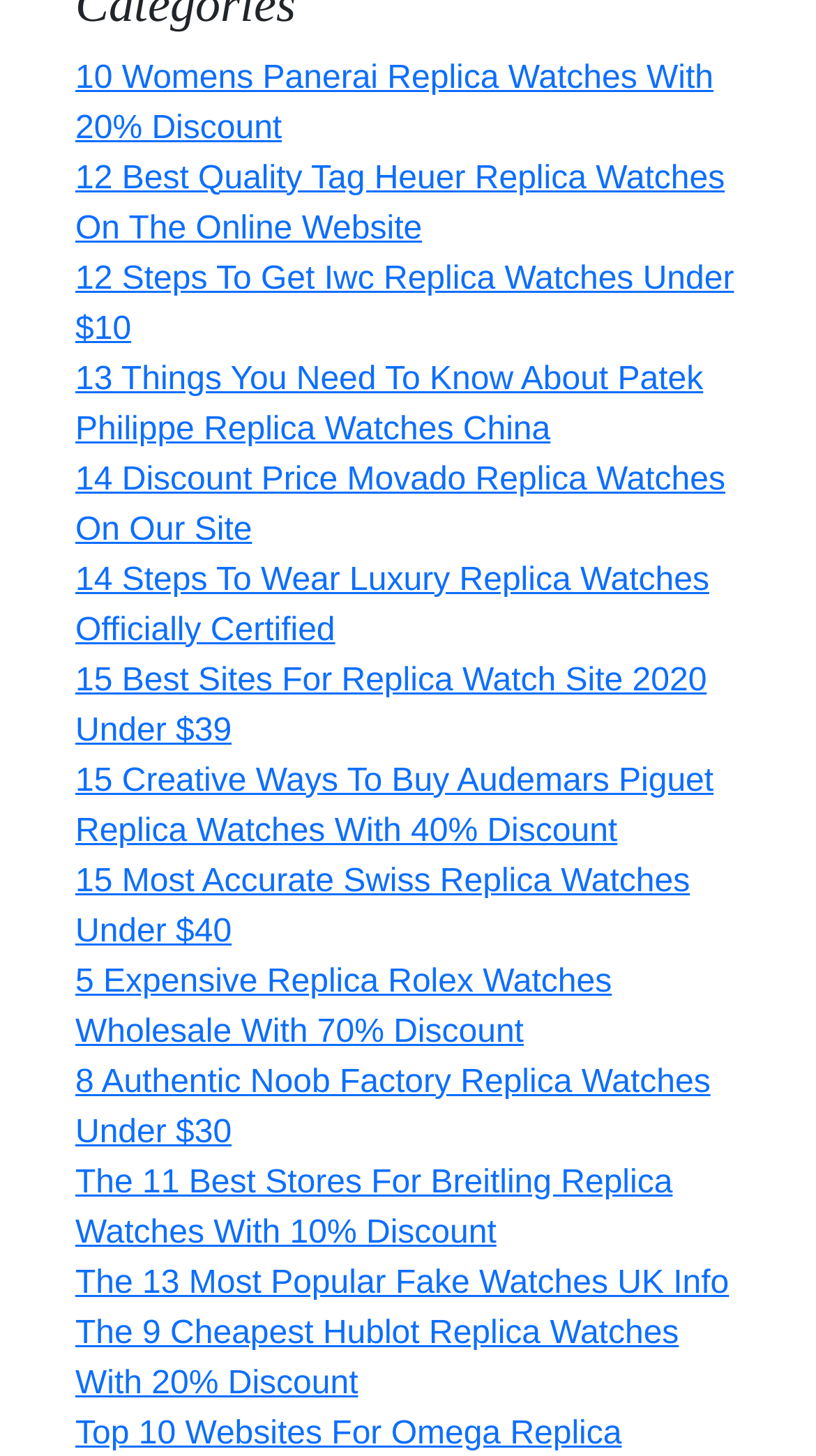Please identify the coordinates of the bounding box that should be clicked to fulfill this instruction: "View 10 Womens Panerai Replica Watches With 20% Discount".

[0.092, 0.041, 0.874, 0.1]